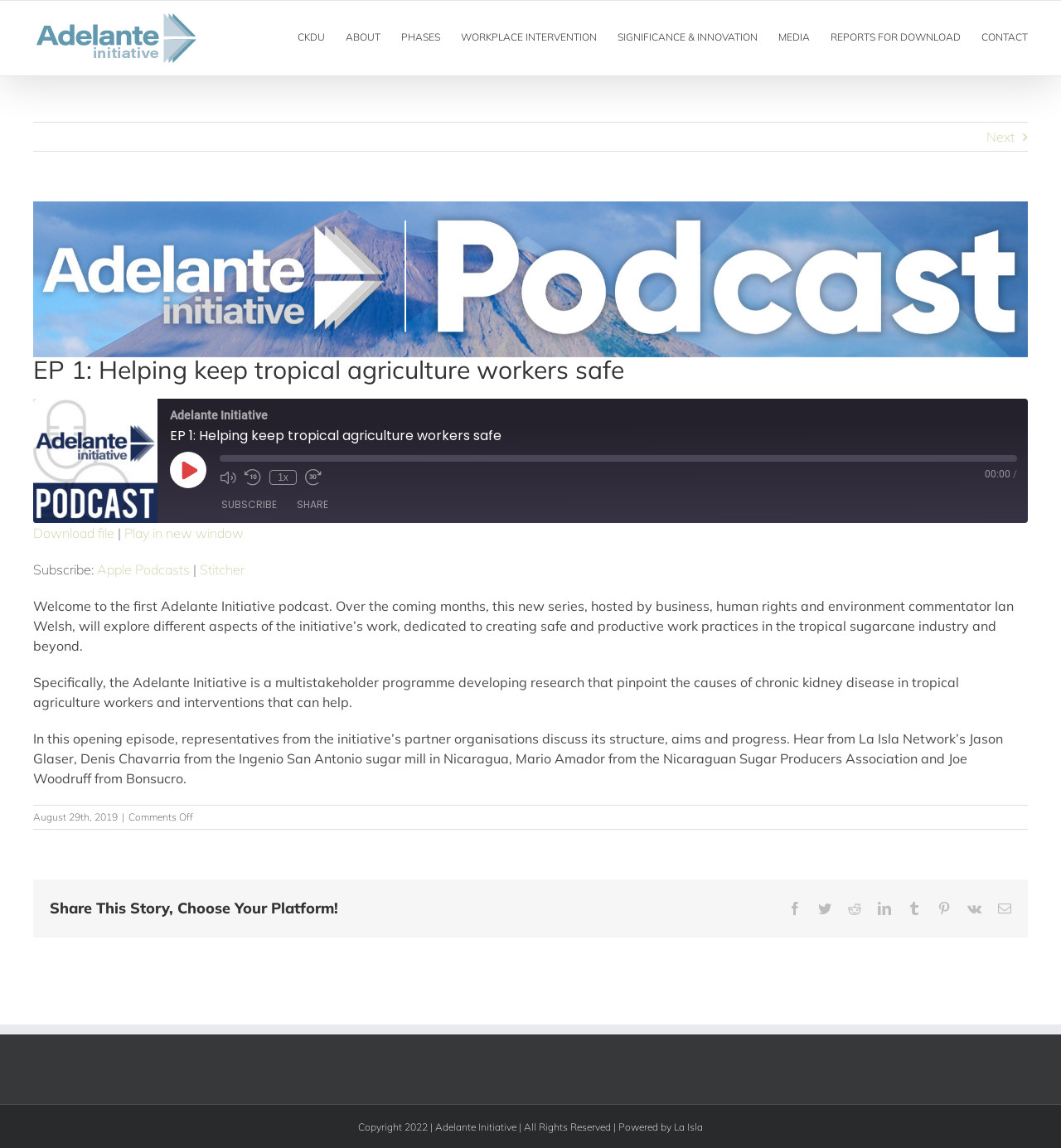What is the text on the top-left logo?
Look at the image and respond with a single word or a short phrase.

Adelante Initiative Logo